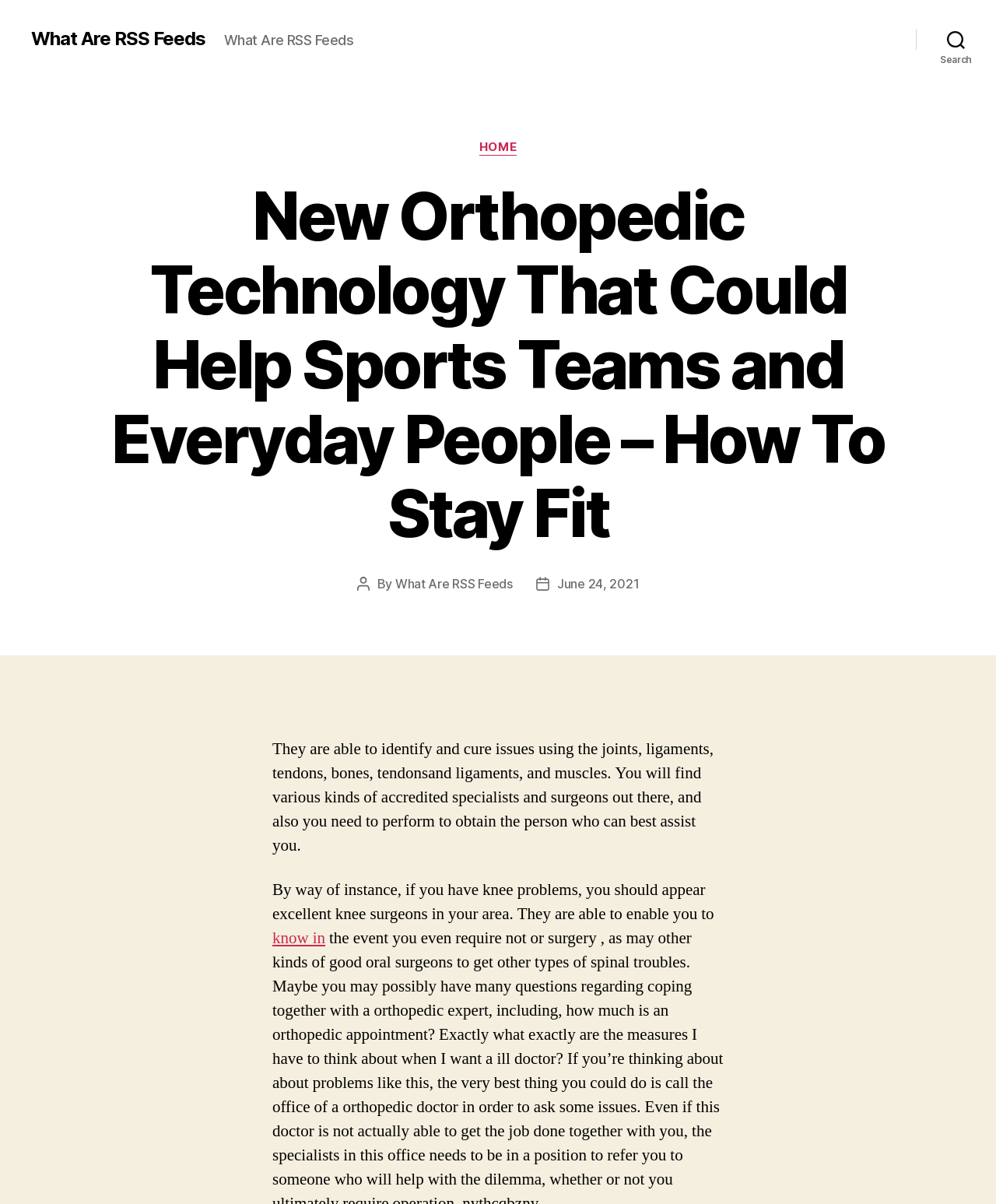Answer the question briefly using a single word or phrase: 
What is the category of the current webpage?

How To Stay Fit